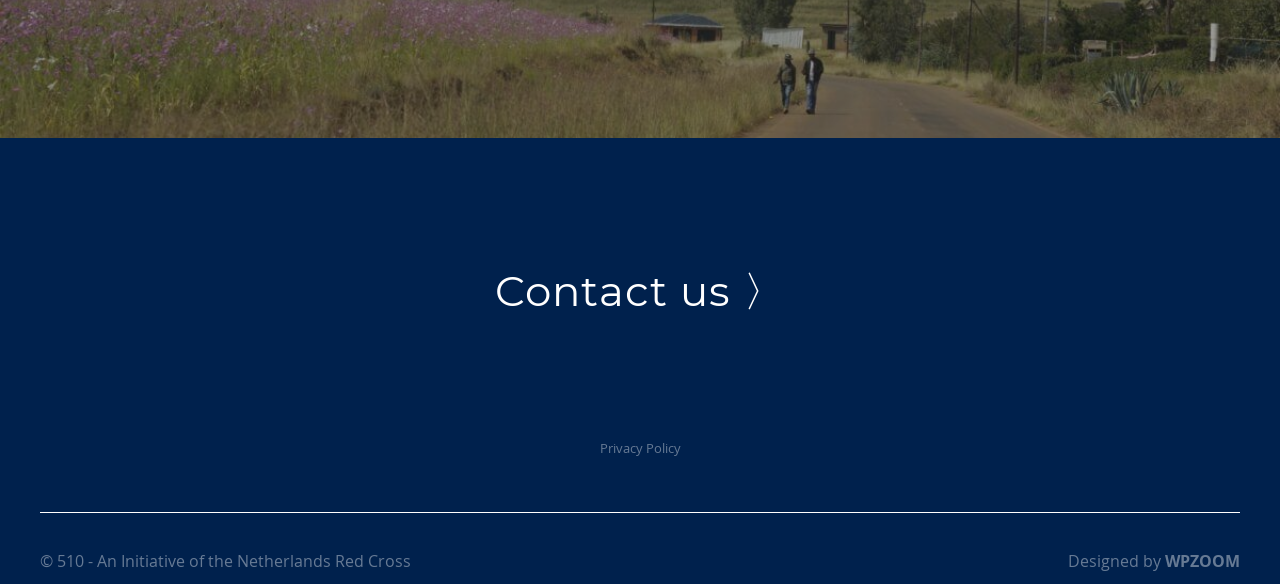Show the bounding box coordinates for the HTML element as described: "WPZOOM".

[0.91, 0.896, 0.969, 0.934]